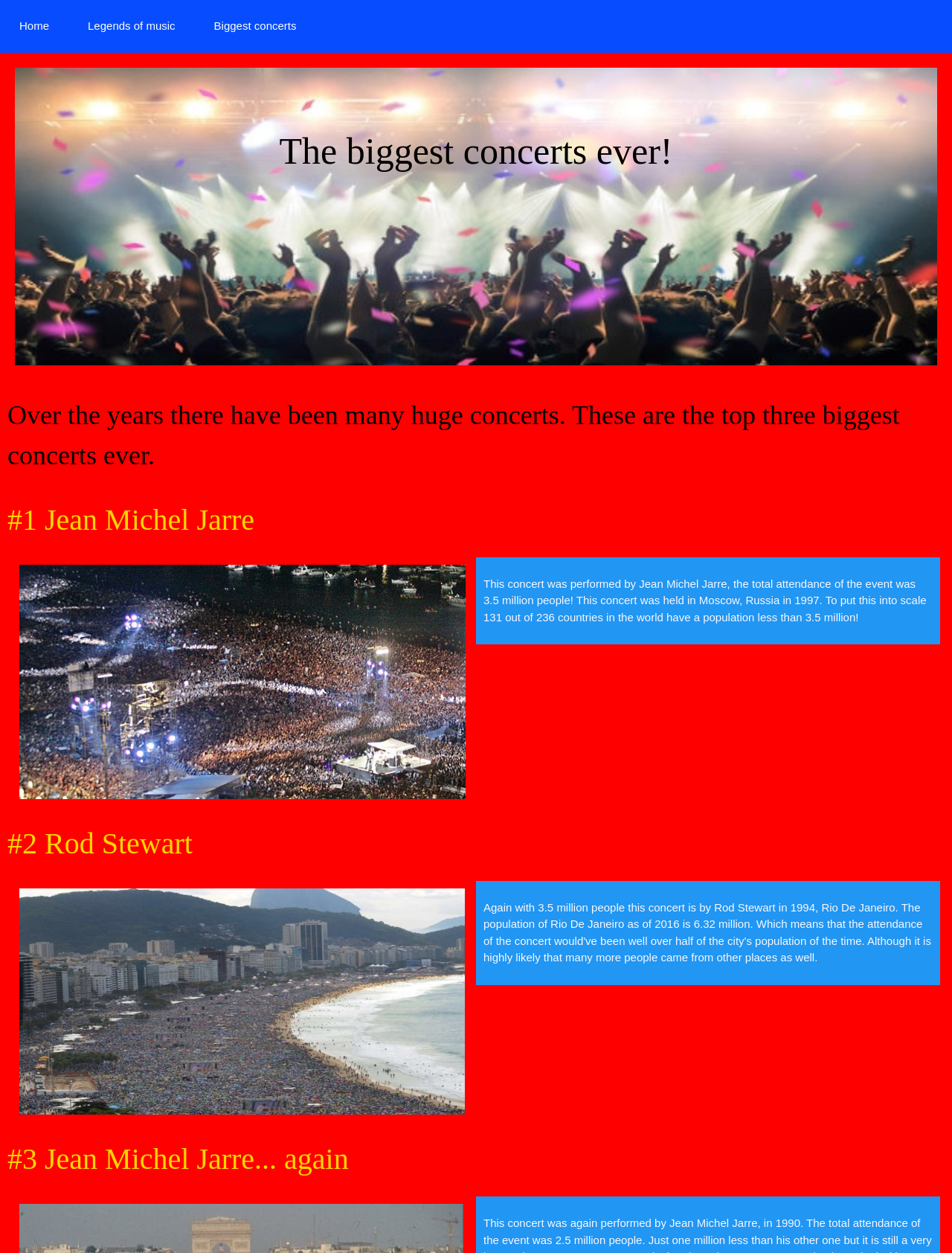Given the webpage screenshot, identify the bounding box of the UI element that matches this description: "Biggest concerts".

[0.212, 0.006, 0.324, 0.036]